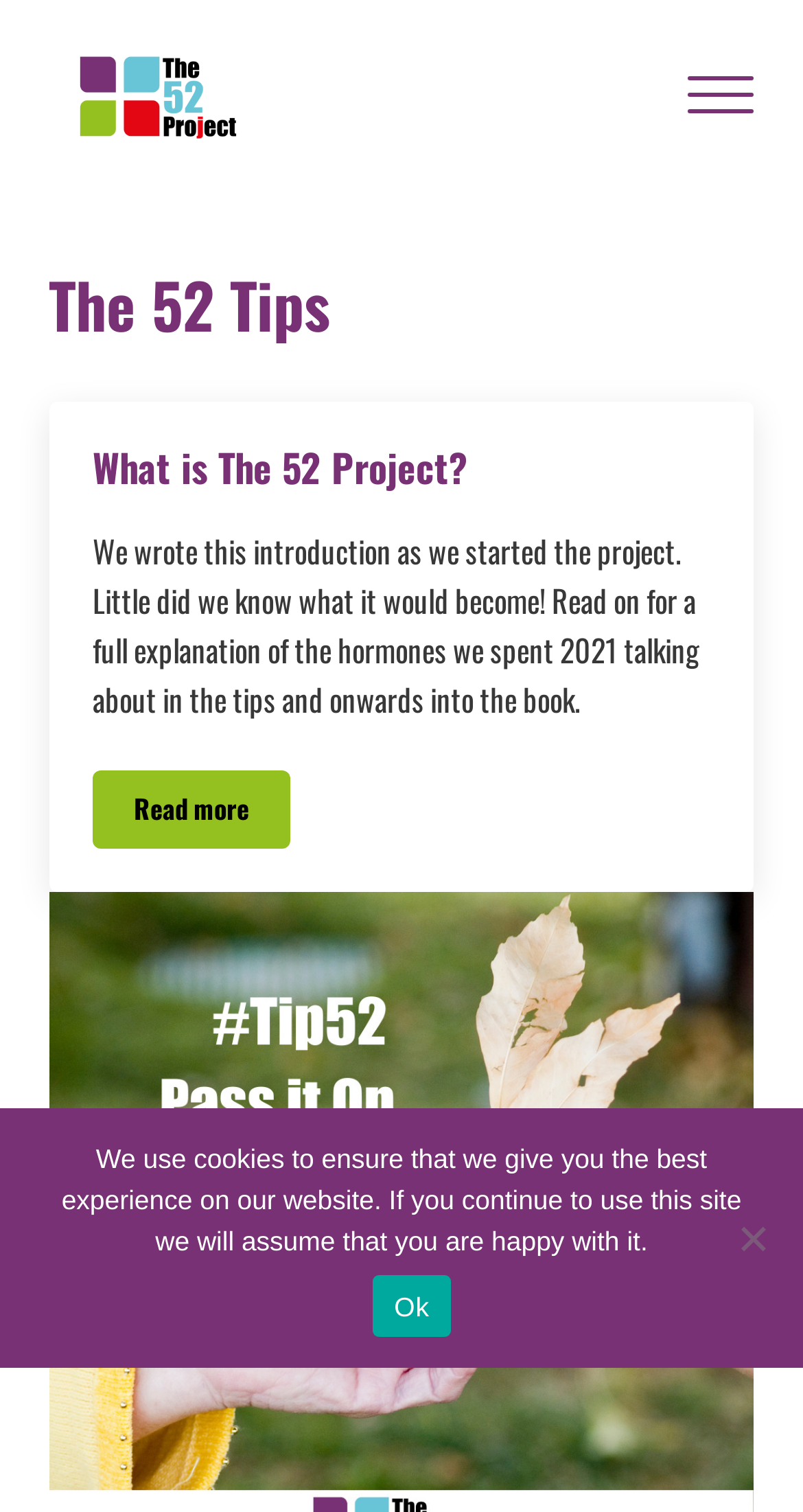What is the function of the button?
Answer the question with a single word or phrase, referring to the image.

Menu